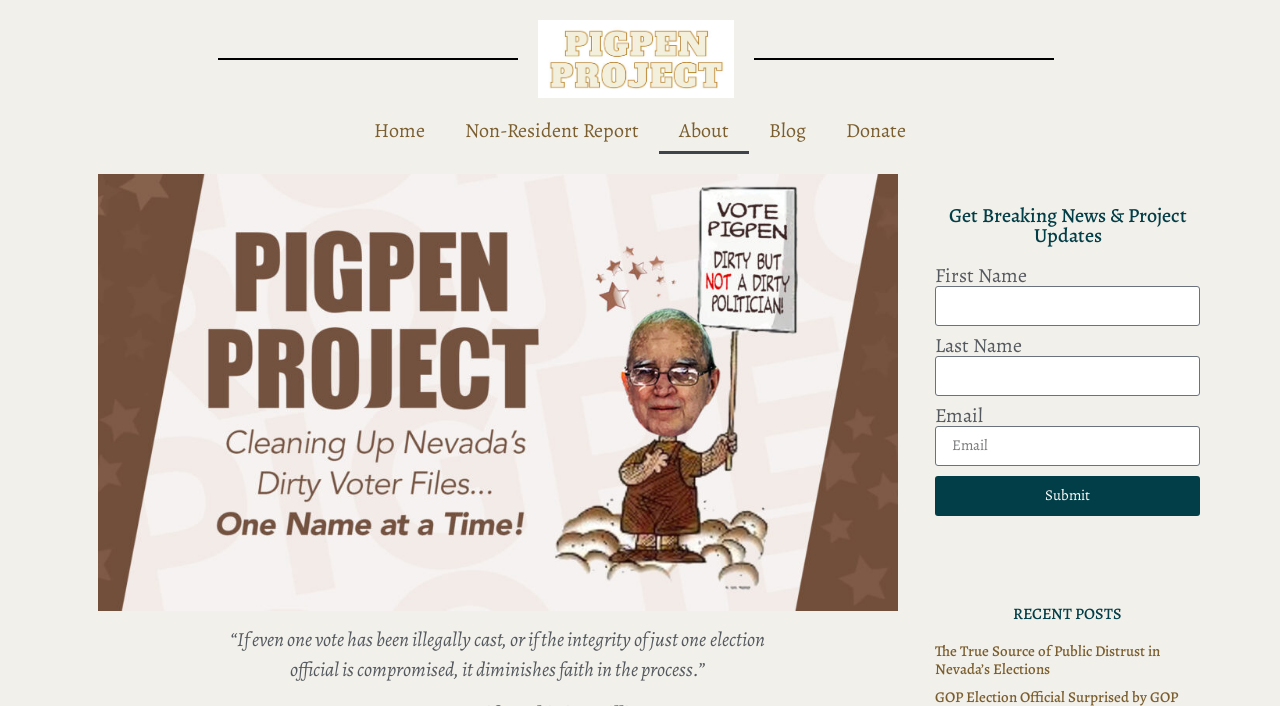Describe all significant elements and features of the webpage.

The webpage is about the Pigpen Project, with a focus on its "About" section. At the top, there is a navigation menu with six links: "Home", "Non-Resident Report", "About", "Blog", and "Donate", aligned horizontally and centered on the page.

Below the navigation menu, there is a quote in three parts, spread across three lines, which discusses the importance of election integrity. The quote is positioned near the top of the page, taking up about a quarter of the screen.

Further down, there is a heading that reads "Get Breaking News & Project Updates", followed by a form with three input fields: "First Name", "Last Name", and "Email". Each field has a corresponding text box, and the "Email" field is required. Below the form, there is a "Submit" button.

On the right side of the page, there is a section titled "RECENT POSTS", which features a single article with a heading that reads "The True Source of Public Distrust in Nevada’s Elections". This article has a link with the same title, which is positioned below the heading.